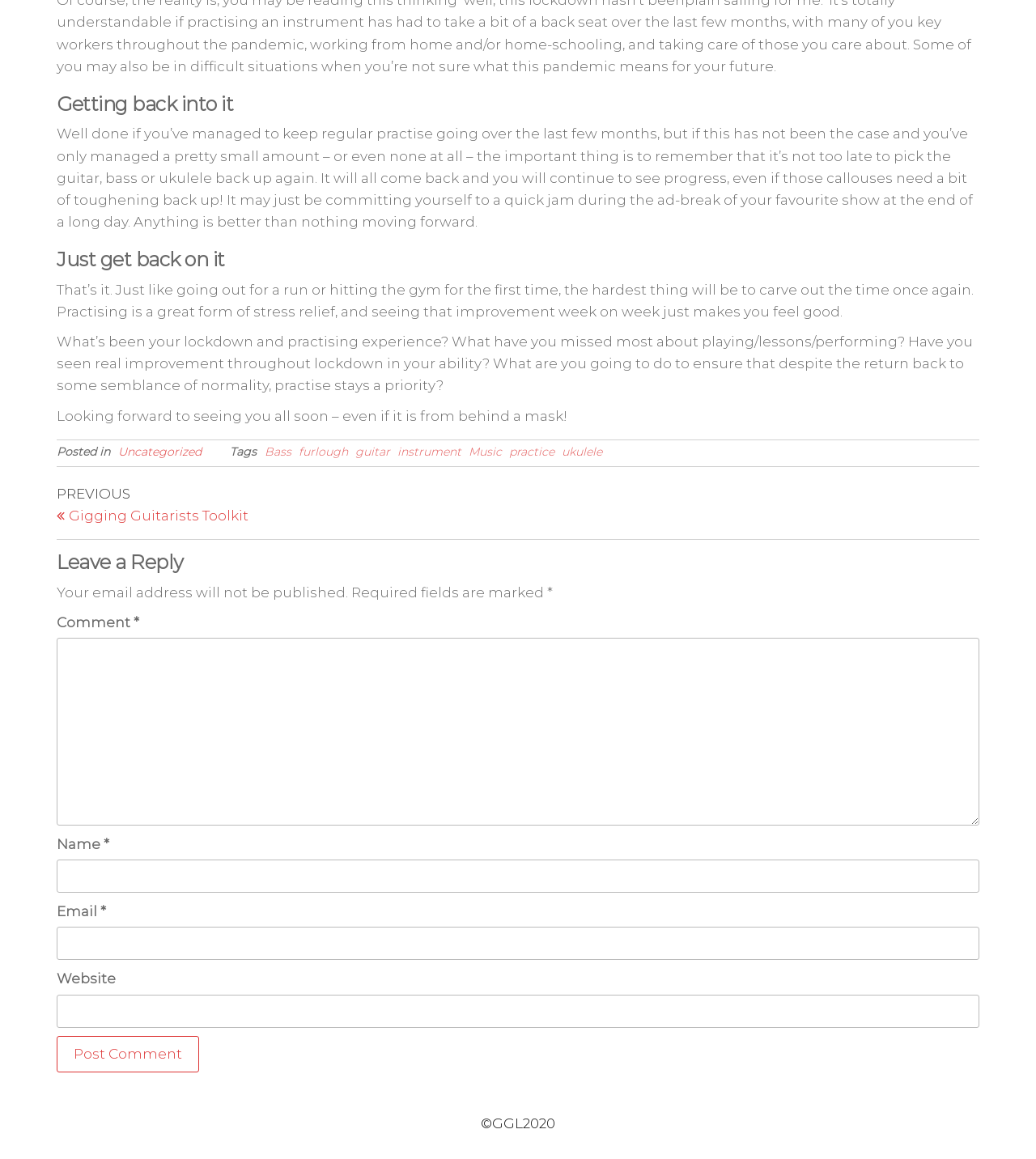Locate the bounding box coordinates of the area to click to fulfill this instruction: "Click the 'guitar' tag". The bounding box should be presented as four float numbers between 0 and 1, in the order [left, top, right, bottom].

[0.343, 0.383, 0.377, 0.396]